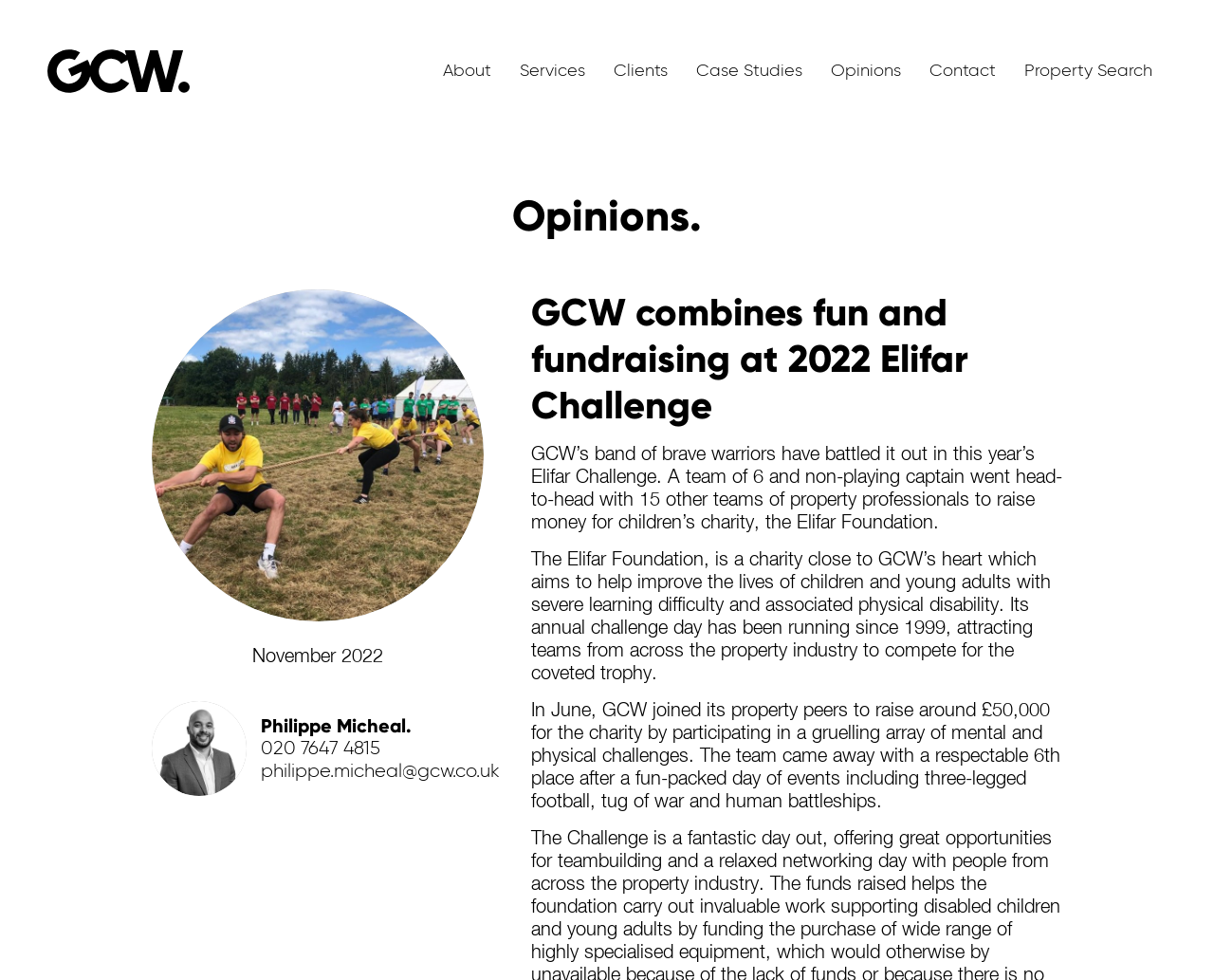What is the position of GCW's team in the Elifar Challenge?
Ensure your answer is thorough and detailed.

I found the answer by reading the article, which mentions that GCW's team came away with a respectable 6th place after a fun-packed day of events.